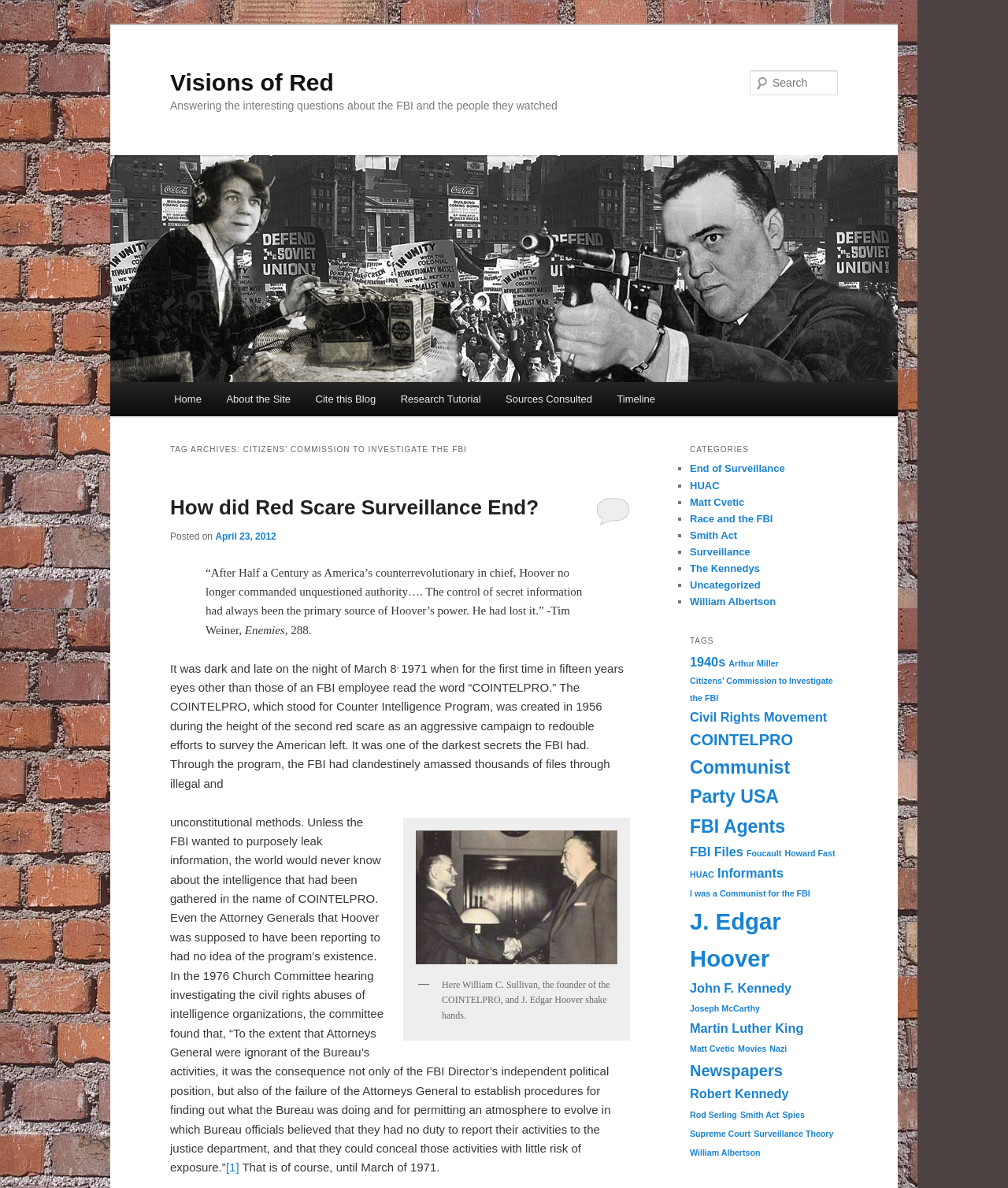Please identify the bounding box coordinates of the element that needs to be clicked to execute the following command: "Learn about J. Edgar Hoover". Provide the bounding box using four float numbers between 0 and 1, formatted as [left, top, right, bottom].

[0.684, 0.764, 0.775, 0.818]